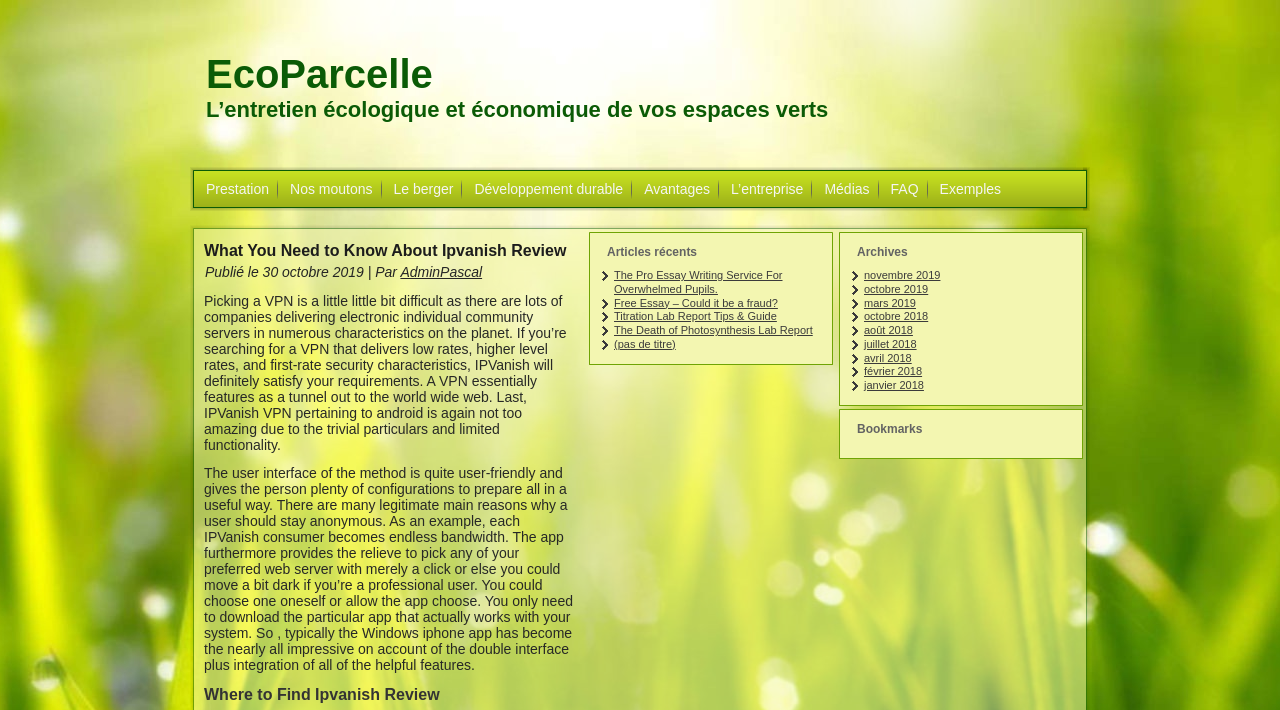Locate the bounding box coordinates of the UI element described by: "août 2018". The bounding box coordinates should consist of four float numbers between 0 and 1, i.e., [left, top, right, bottom].

[0.675, 0.456, 0.713, 0.473]